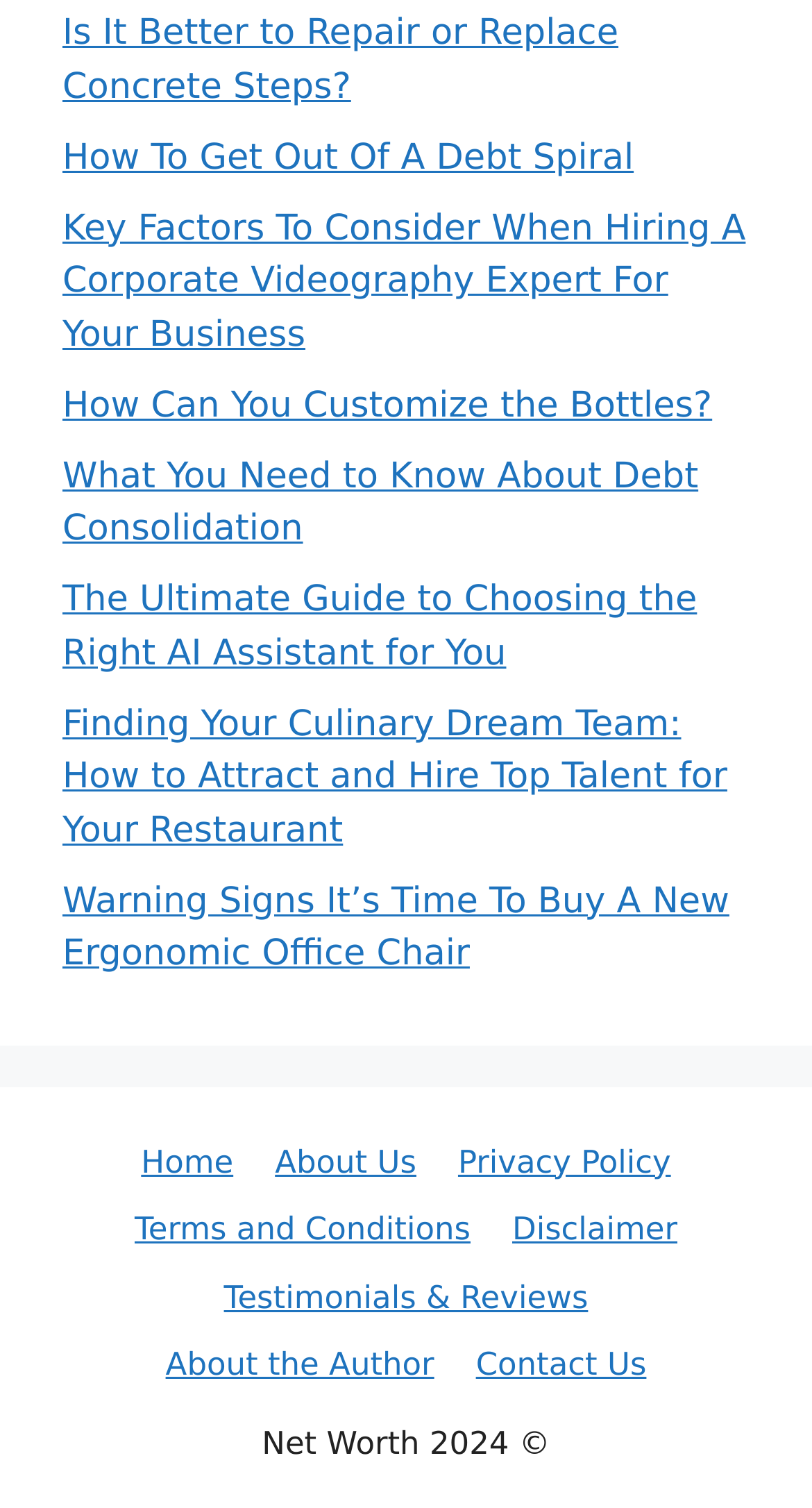Respond concisely with one word or phrase to the following query:
What is the topic of the first link?

Concrete Steps